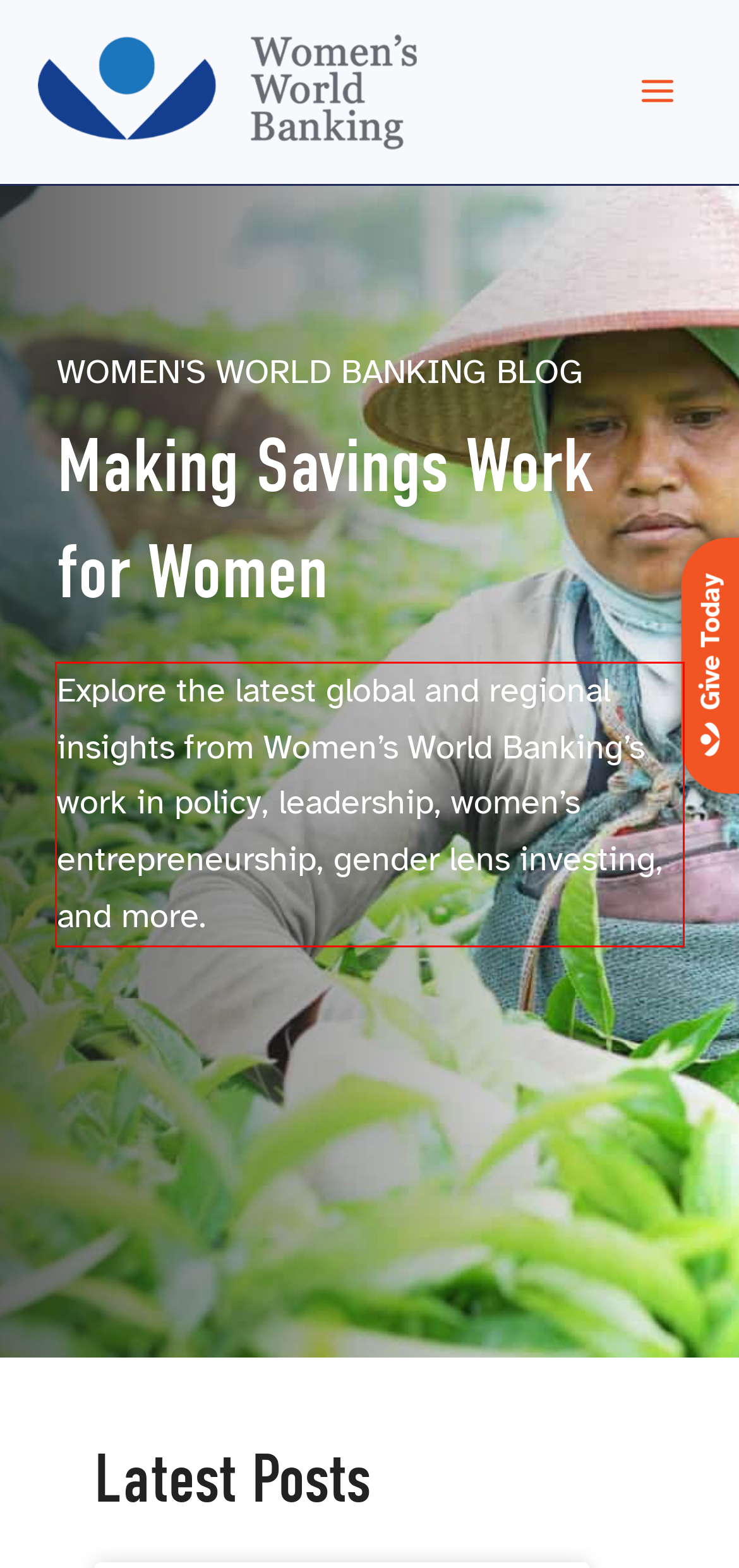Examine the webpage screenshot, find the red bounding box, and extract the text content within this marked area.

Explore the latest global and regional insights from Women’s World Banking’s work in policy, leadership, women’s entrepreneurship, gender lens investing, and more.